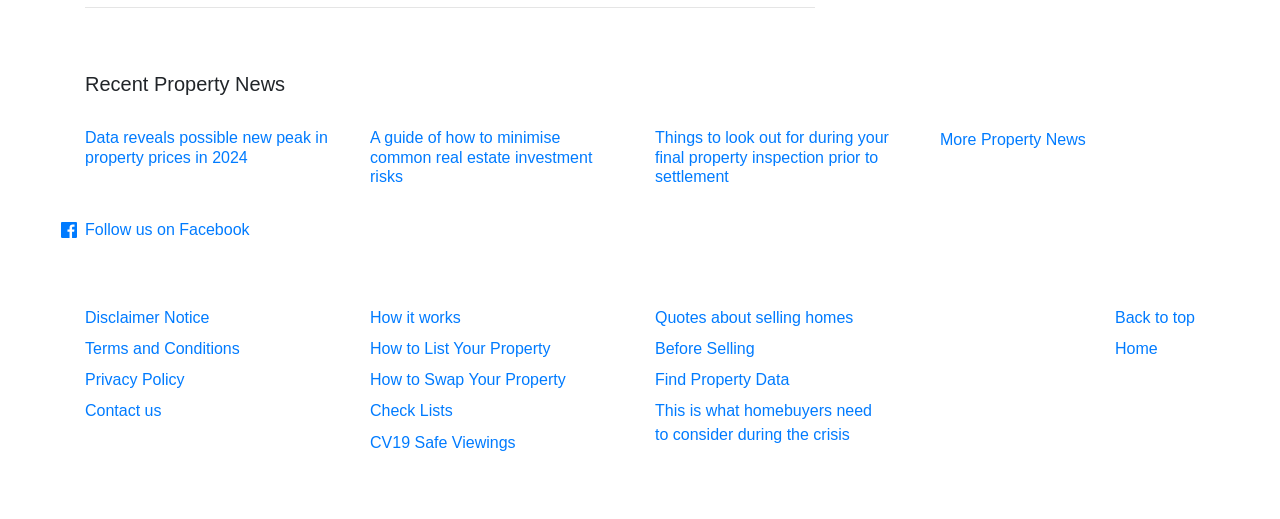Determine the bounding box coordinates of the clickable element necessary to fulfill the instruction: "Check how it works". Provide the coordinates as four float numbers within the 0 to 1 range, i.e., [left, top, right, bottom].

[0.289, 0.595, 0.36, 0.628]